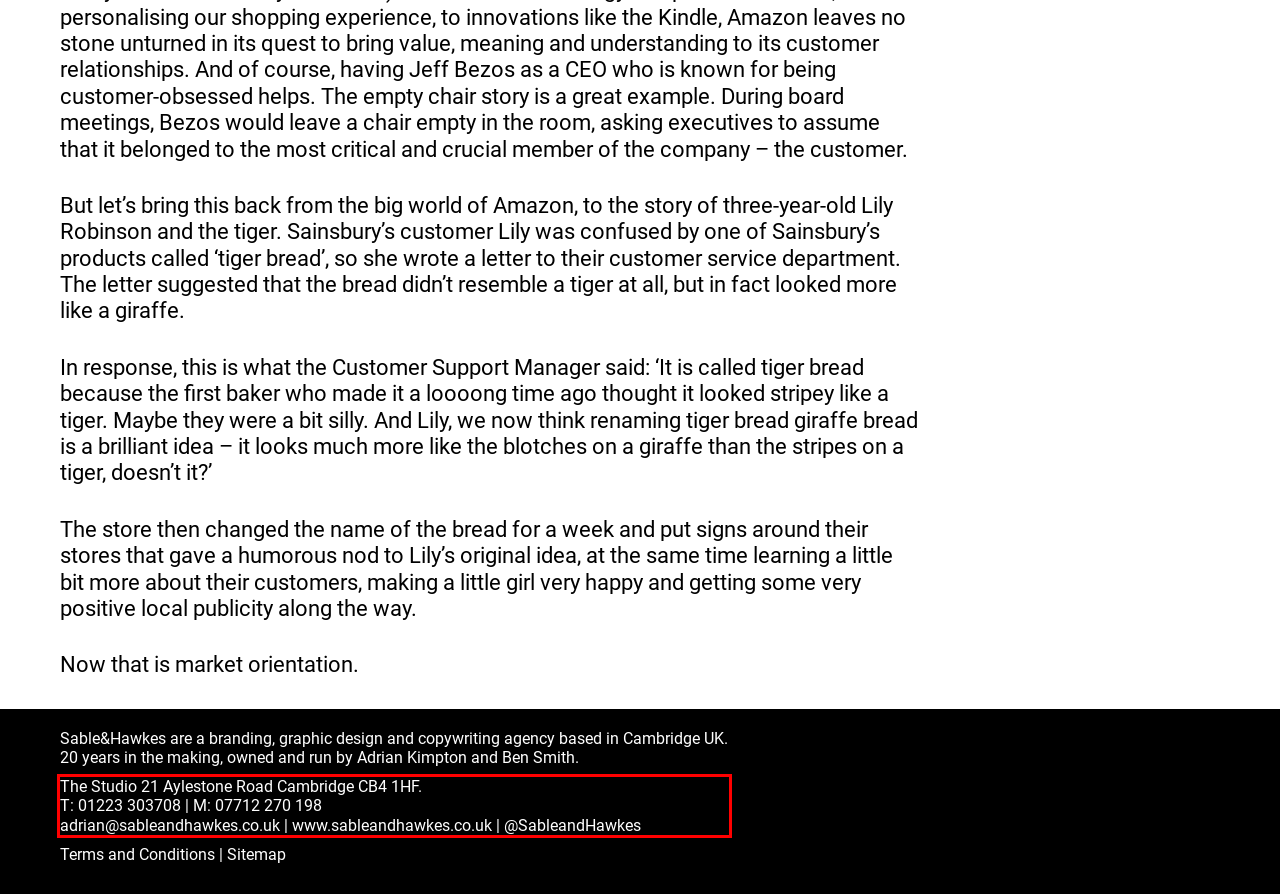You are given a screenshot of a webpage with a UI element highlighted by a red bounding box. Please perform OCR on the text content within this red bounding box.

The Studio 21 Aylestone Road Cambridge CB4 1HF. T: 01223 303708 | M: 07712 270 198 adrian@sableandhawkes.co.uk | www.sableandhawkes.co.uk | @SableandHawkes